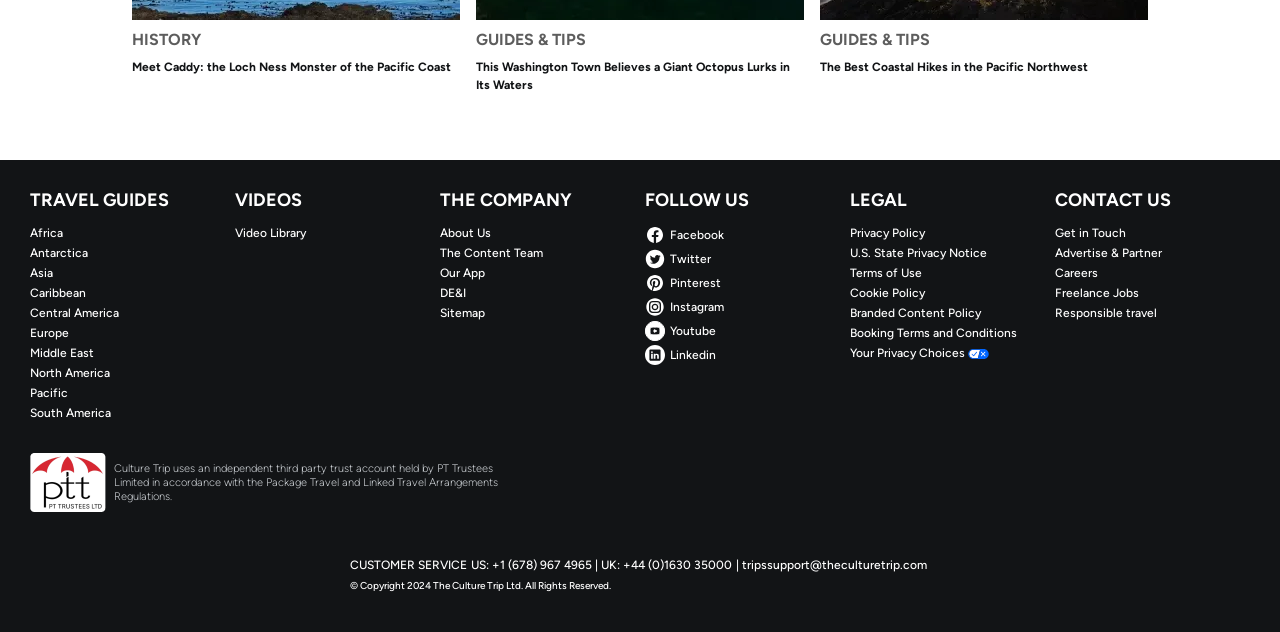Based on the element description: "Pinterest", identify the bounding box coordinates for this UI element. The coordinates must be four float numbers between 0 and 1, listed as [left, top, right, bottom].

[0.504, 0.432, 0.656, 0.464]